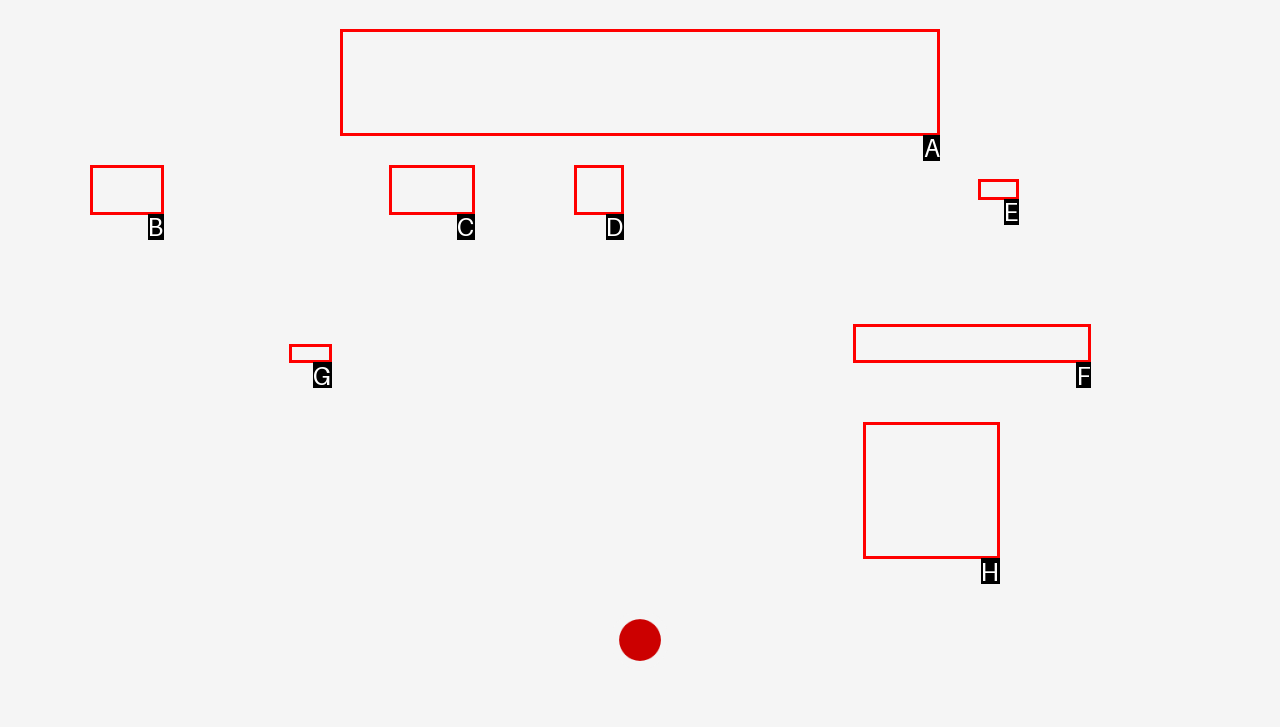Given the instruction: Visit the Occupy Oakland Media website, which HTML element should you click on?
Answer with the letter that corresponds to the correct option from the choices available.

A